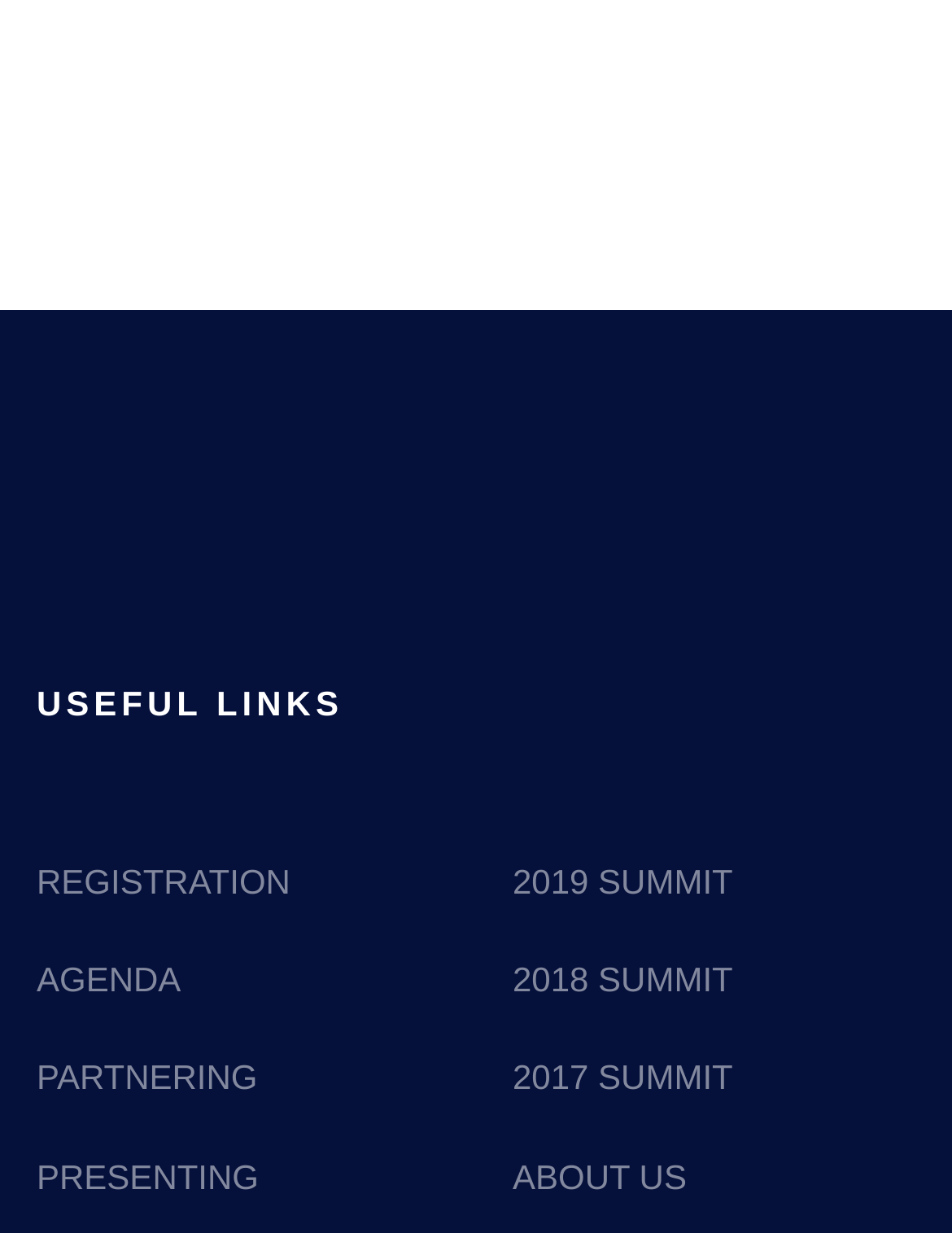Find the bounding box coordinates for the area that must be clicked to perform this action: "visit PARTNERING page".

[0.038, 0.838, 0.462, 0.912]